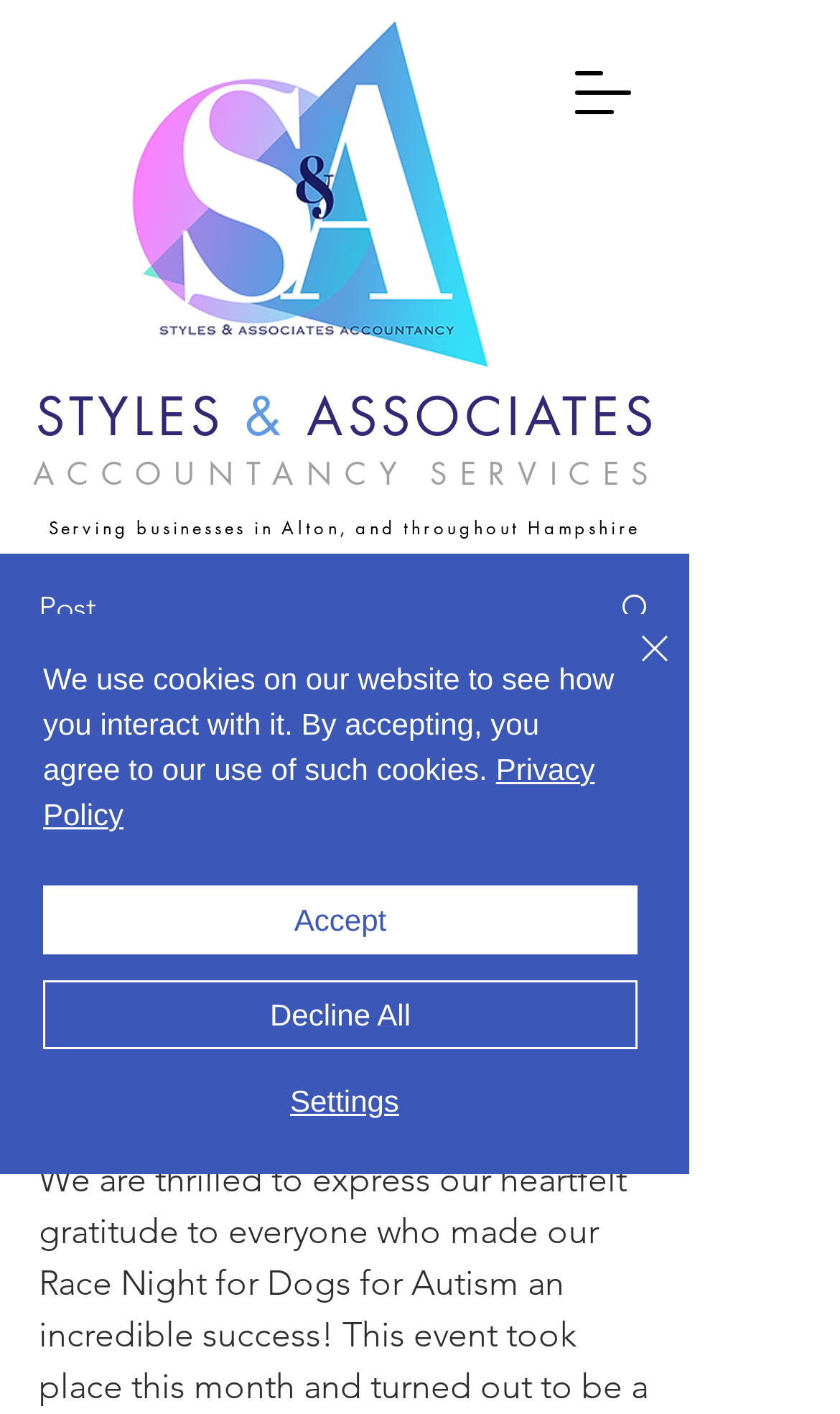Locate the bounding box coordinates of the clickable element to fulfill the following instruction: "Open navigation menu". Provide the coordinates as four float numbers between 0 and 1 in the format [left, top, right, bottom].

[0.654, 0.027, 0.782, 0.104]